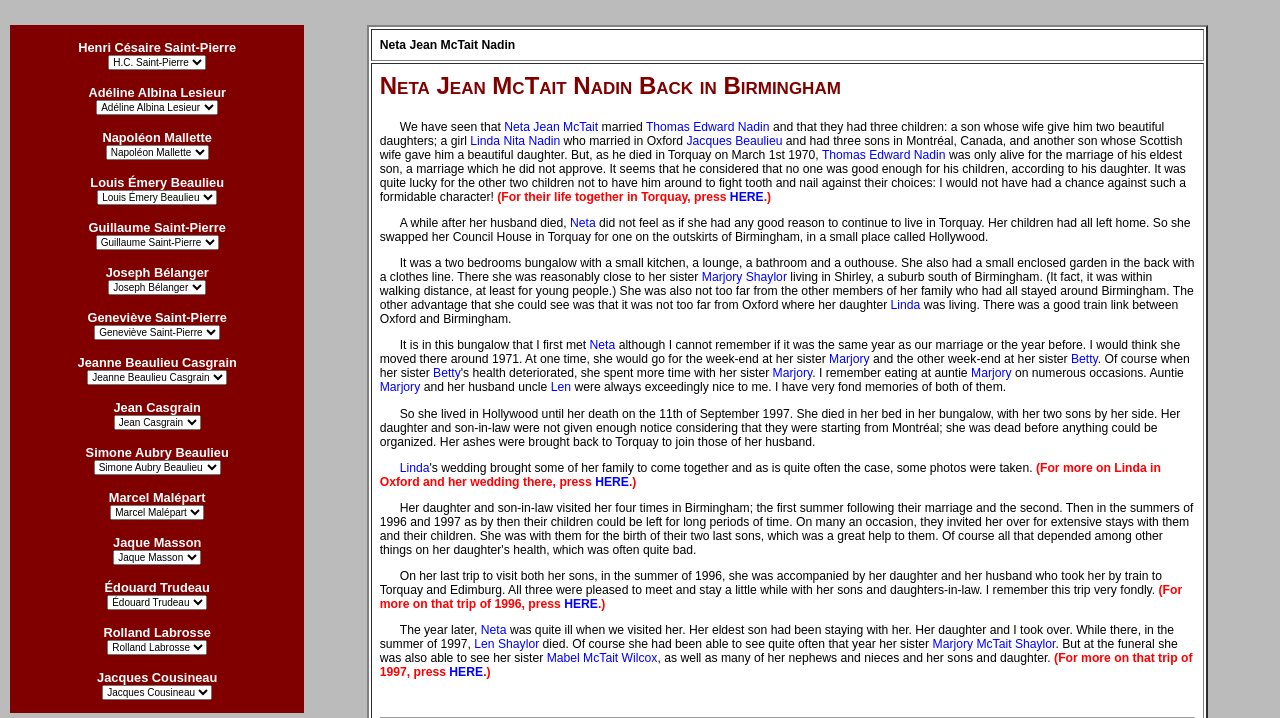Highlight the bounding box coordinates of the element you need to click to perform the following instruction: "Press HERE to read more about the 1997 trip."

[0.351, 0.926, 0.377, 0.946]